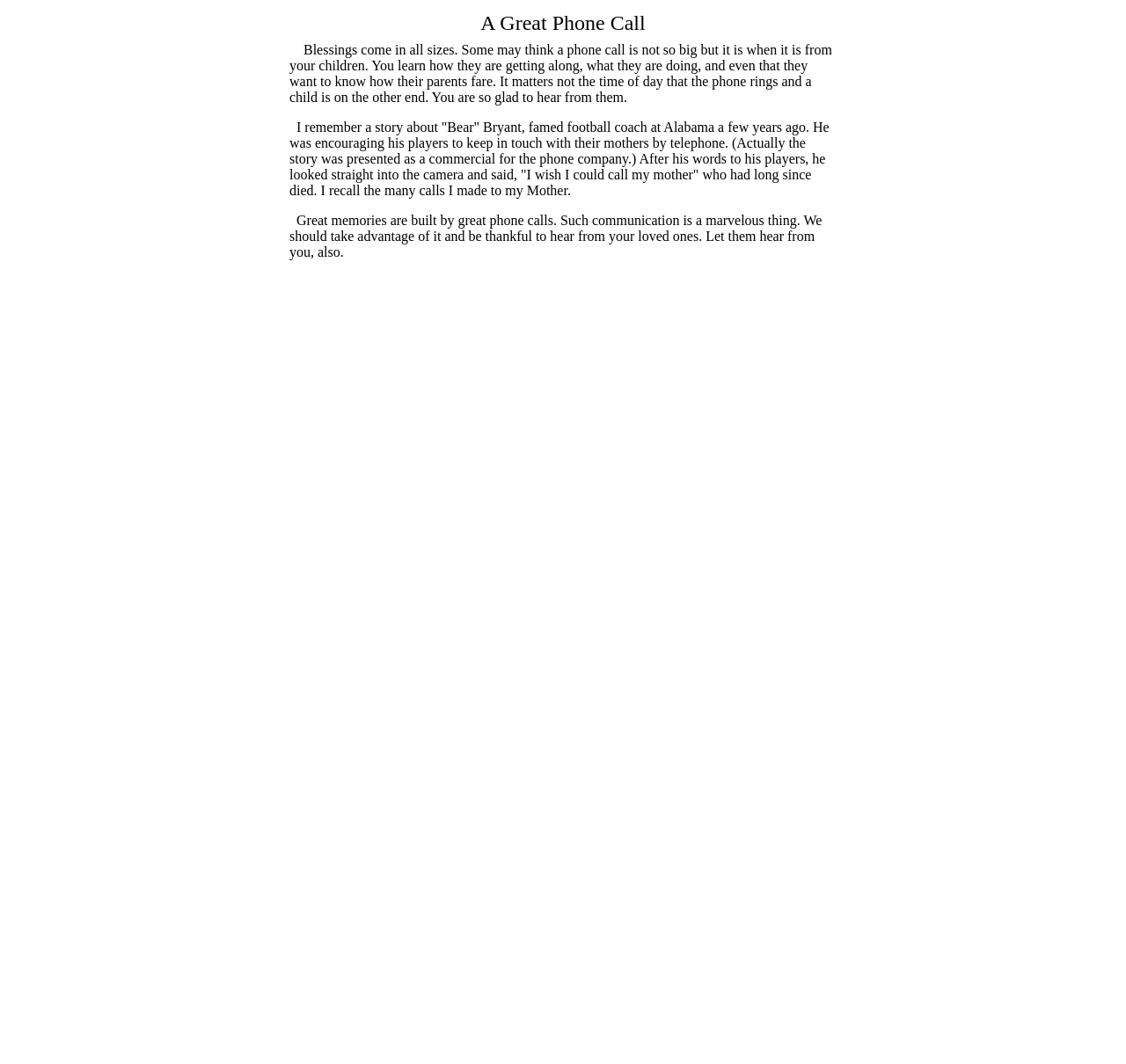Create an in-depth description of the webpage, covering main sections.

The webpage is about the importance of phone calls, particularly those from loved ones. At the top, there is a title "A Great Phone Call" which is centered and takes up about half of the width of the page. 

Below the title, there is a main content area that occupies most of the page. This area contains a passage of text that discusses the value of phone calls from children, sharing a personal anecdote and a story about "Bear" Bryant, a famous football coach. The text is divided into paragraphs and is aligned to the left side of the page. 

The text area is surrounded by empty spaces on the left, right, and bottom, with a slightly smaller empty space above it. There are no images on the page. The overall layout is simple, with a focus on the written content.